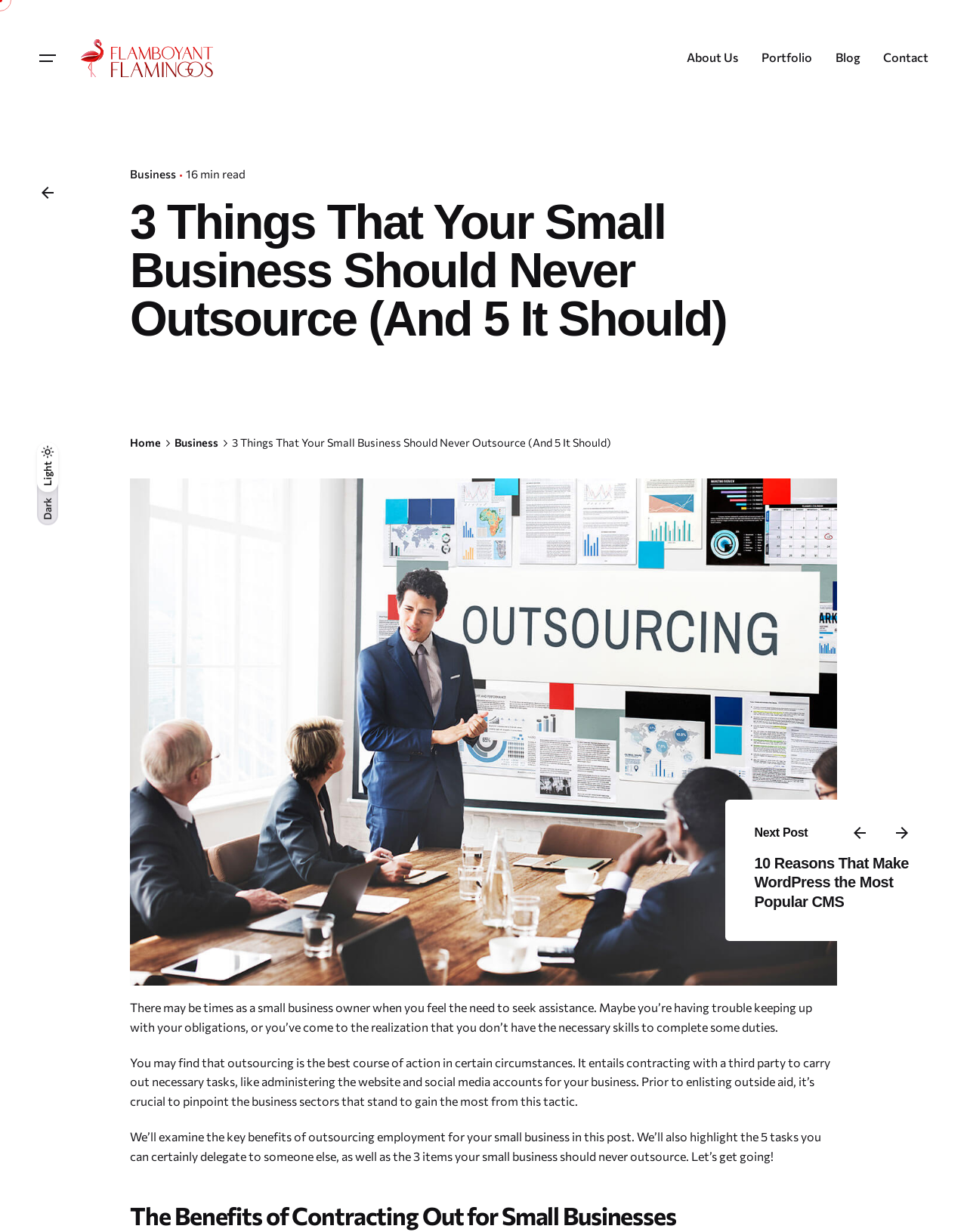Find the bounding box coordinates for the area that must be clicked to perform this action: "Read the RELATED POSTS".

None